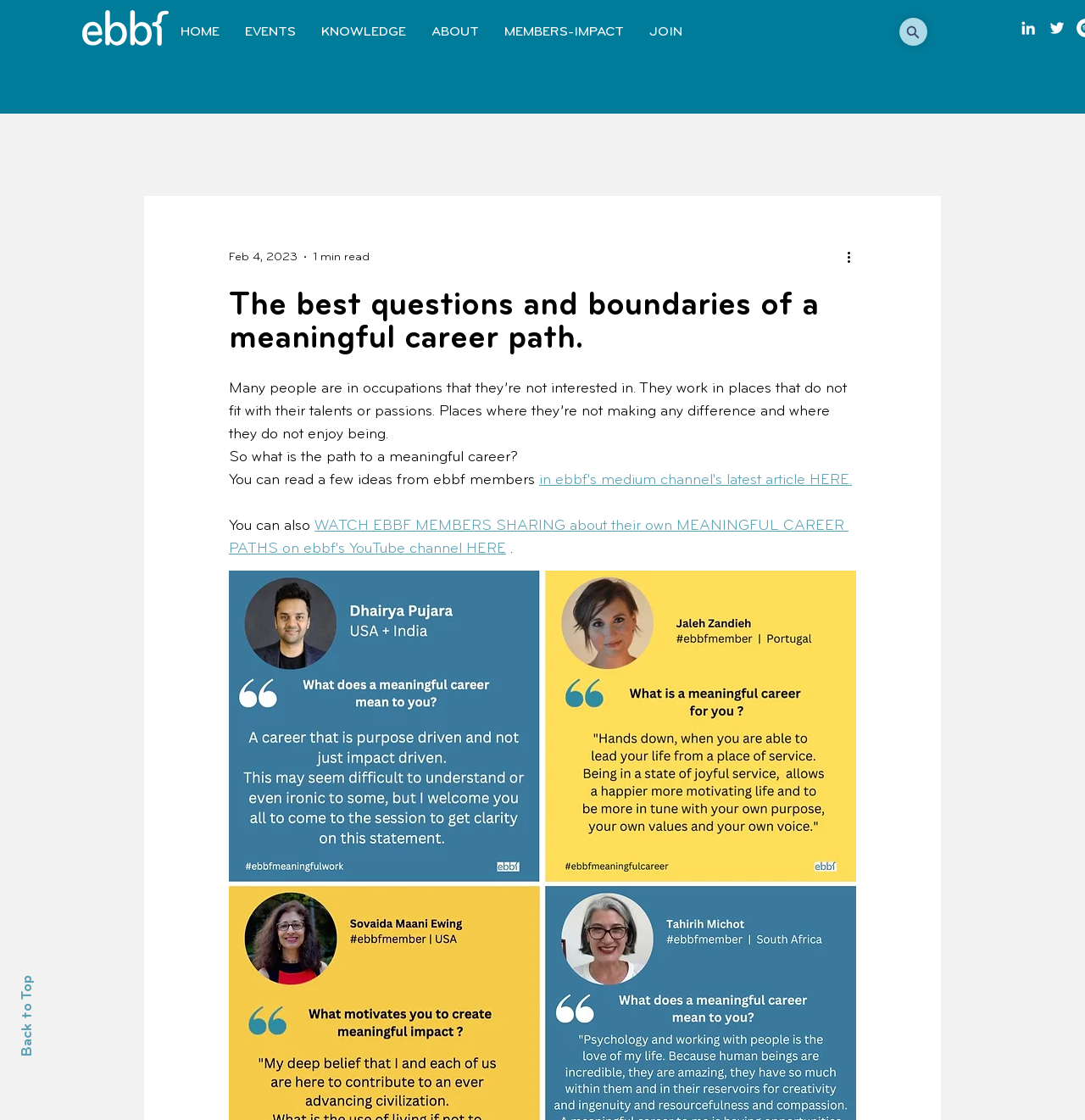Locate the bounding box coordinates of the segment that needs to be clicked to meet this instruction: "Search for something".

[0.829, 0.016, 0.855, 0.041]